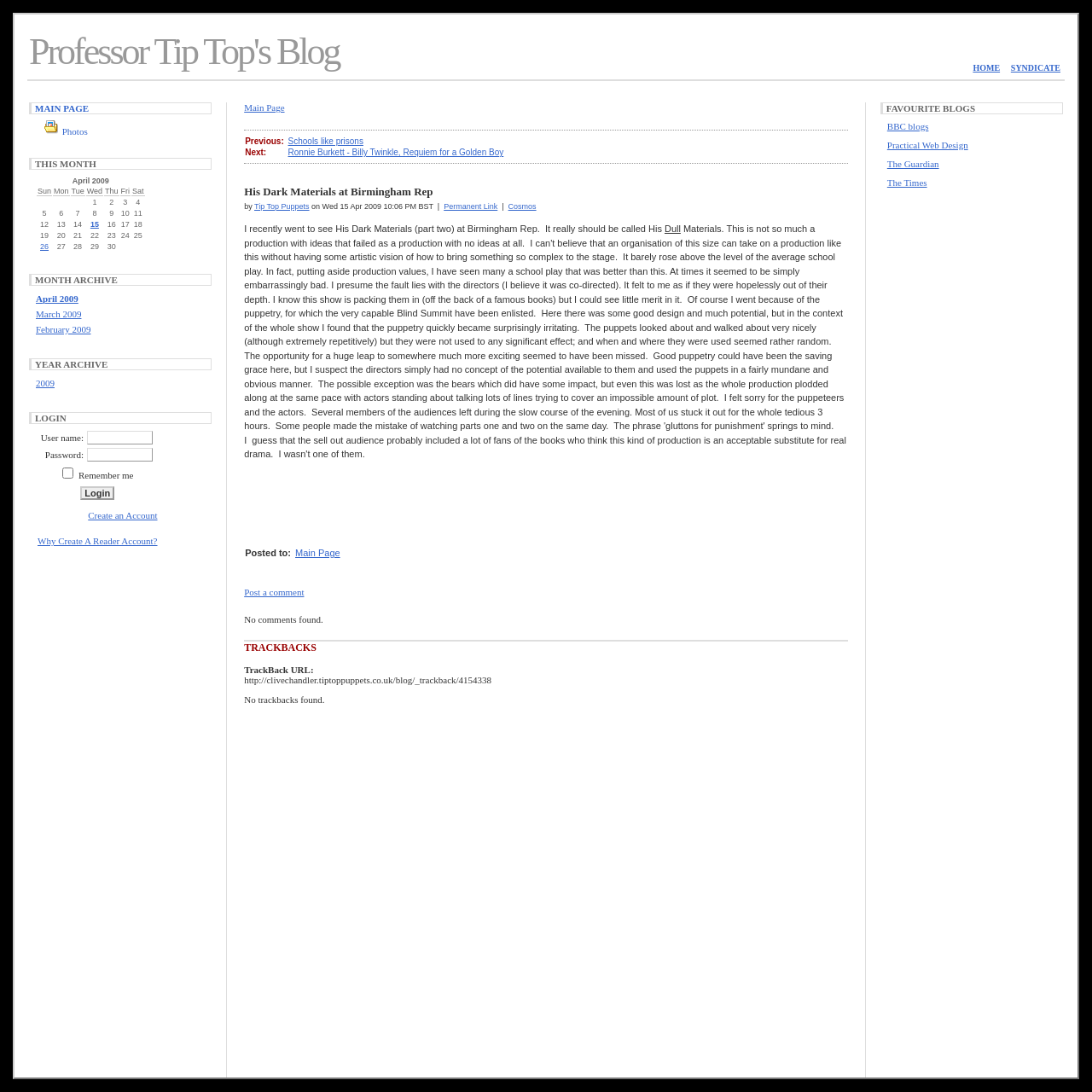Please locate the bounding box coordinates of the region I need to click to follow this instruction: "Click on the 'HOME' link".

[0.891, 0.058, 0.916, 0.066]